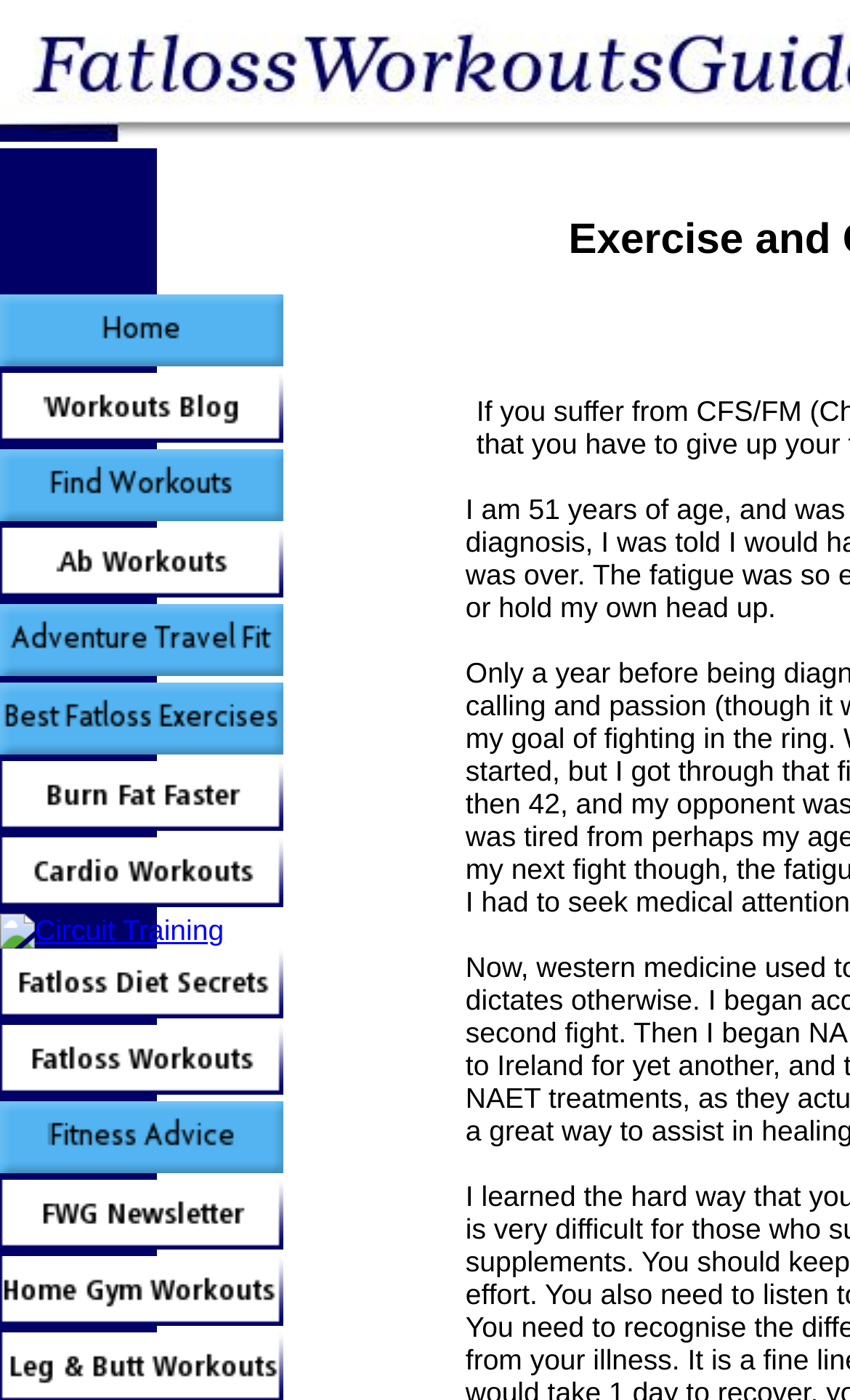What is the purpose of the 'Find Workouts' link?
Give a detailed explanation using the information visible in the image.

The 'Find Workouts' link is likely intended to help users discover and access various workout routines and exercises, possibly with filtering or search options.